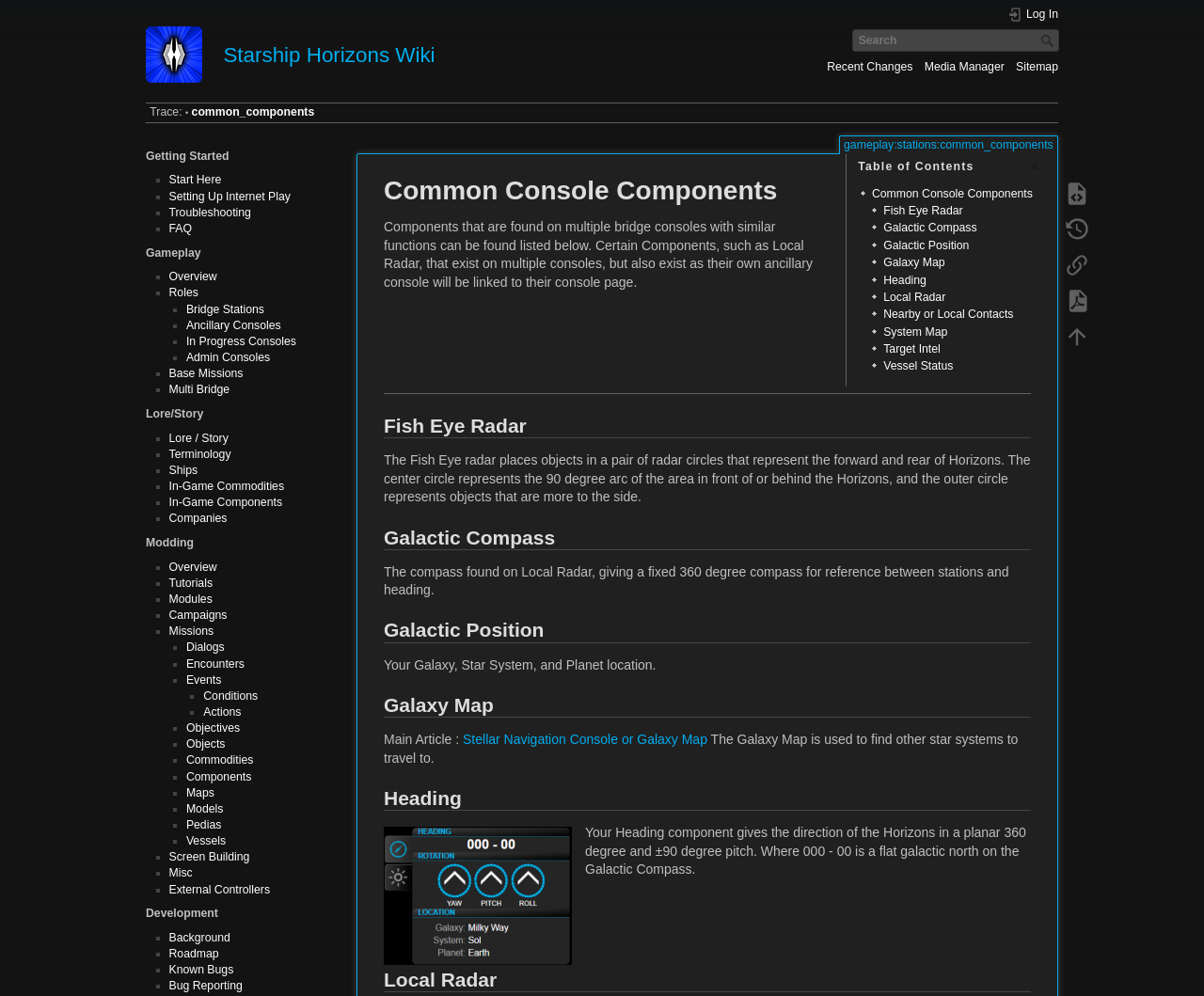Please identify the bounding box coordinates of the clickable element to fulfill the following instruction: "Log in to the website". The coordinates should be four float numbers between 0 and 1, i.e., [left, top, right, bottom].

[0.837, 0.007, 0.879, 0.023]